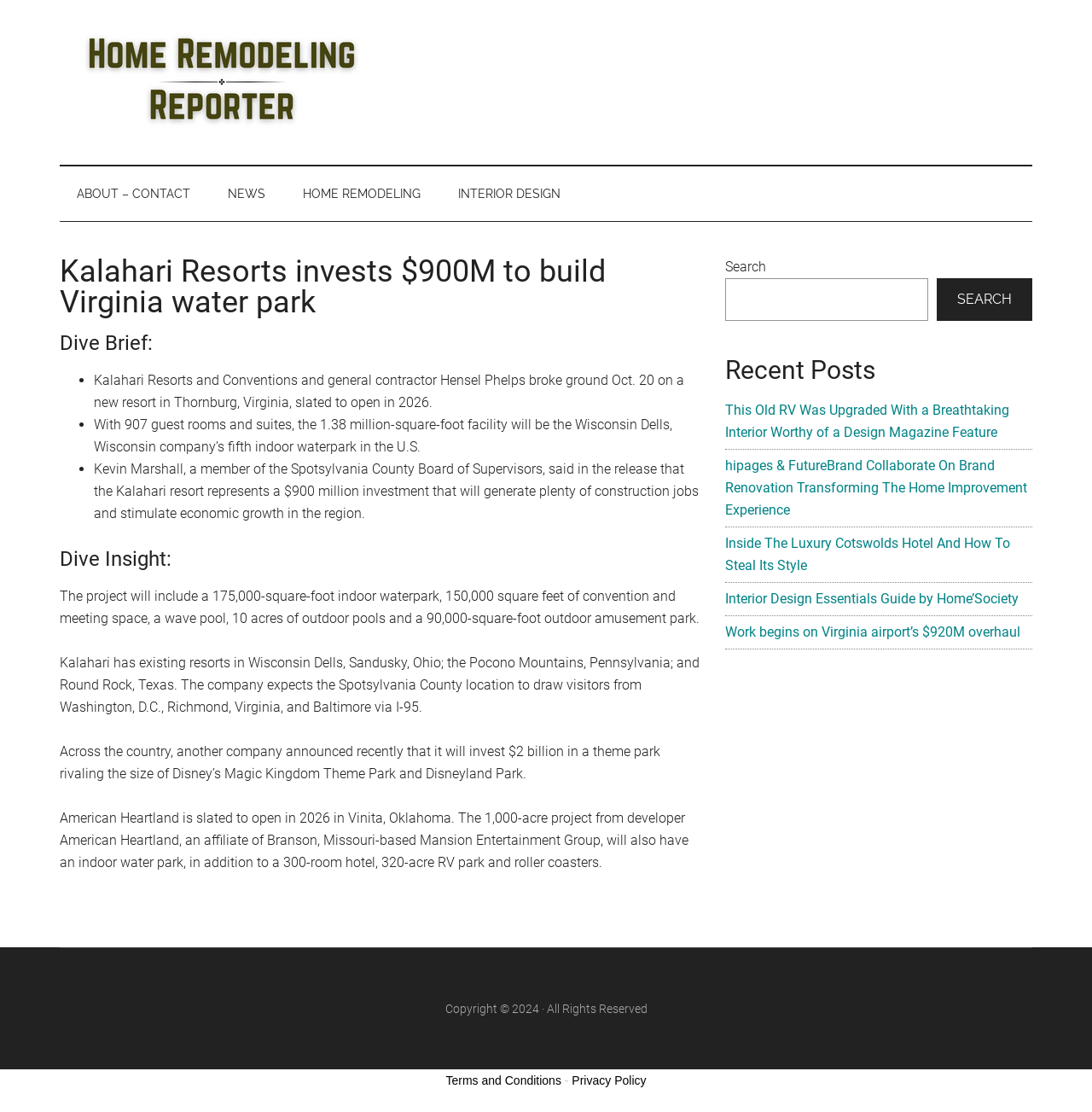Provide a single word or phrase answer to the question: 
What is the name of the company investing $900M to build a water park in Virginia?

Kalahari Resorts